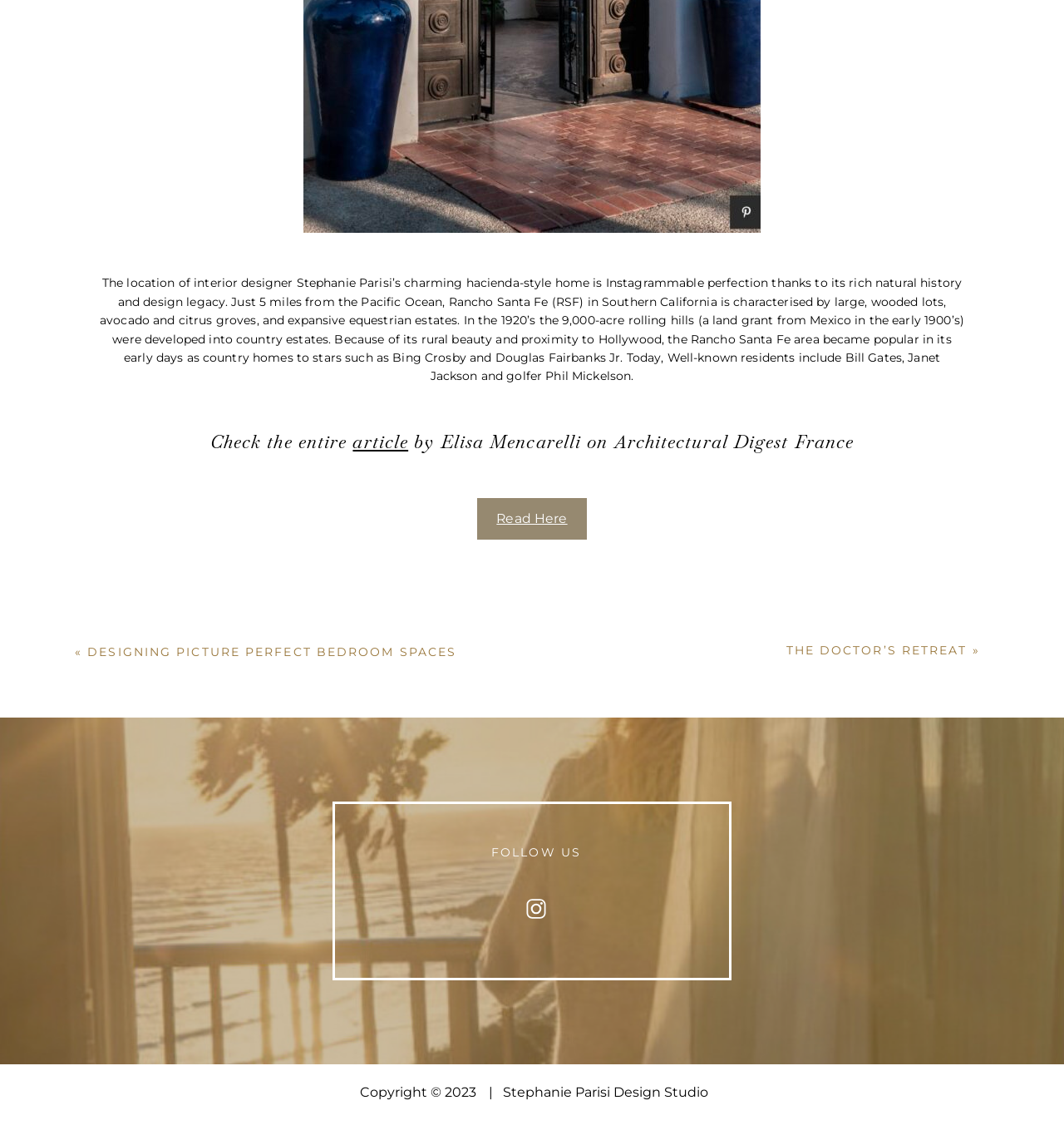Calculate the bounding box coordinates for the UI element based on the following description: "Copyright © 2023". Ensure the coordinates are four float numbers between 0 and 1, i.e., [left, top, right, bottom].

[0.27, 0.963, 0.448, 0.984]